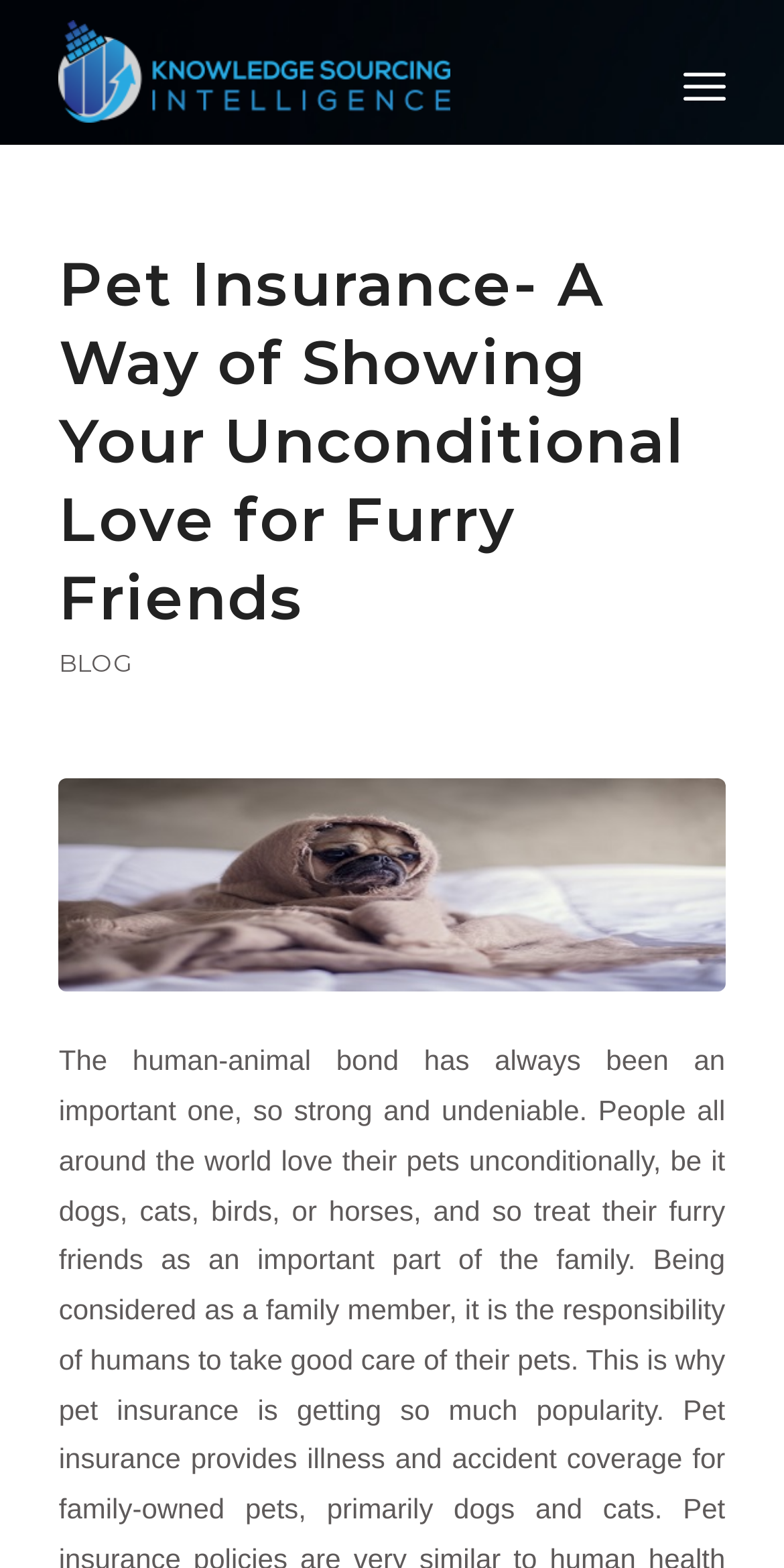What is the text on the image in the top-left corner?
Look at the image and answer the question with a single word or phrase.

Resources